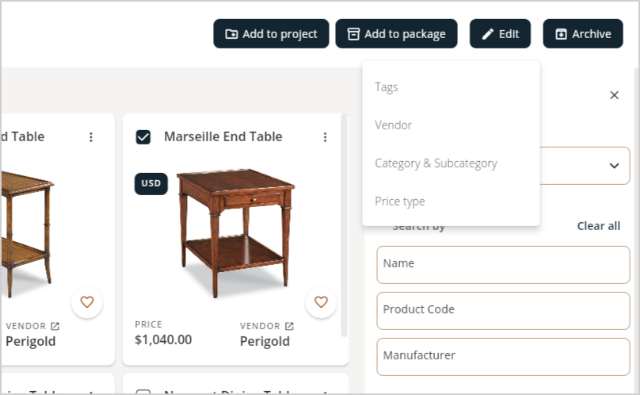What is the vendor of the Marseille End Table?
From the screenshot, provide a brief answer in one word or phrase.

Perigold